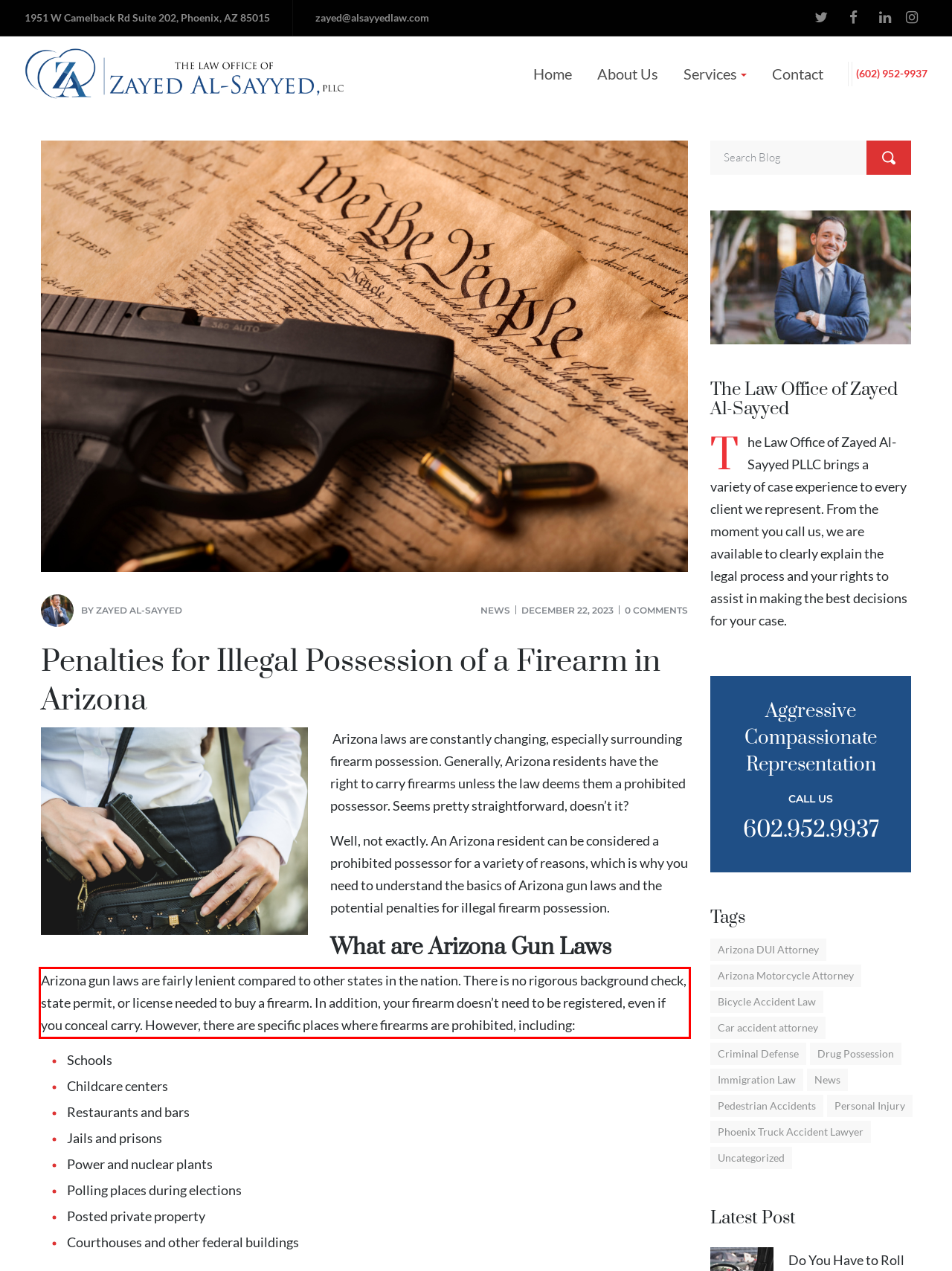Please use OCR to extract the text content from the red bounding box in the provided webpage screenshot.

Arizona gun laws are fairly lenient compared to other states in the nation. There is no rigorous background check, state permit, or license needed to buy a firearm. In addition, your firearm doesn’t need to be registered, even if you conceal carry. However, there are specific places where firearms are prohibited, including: